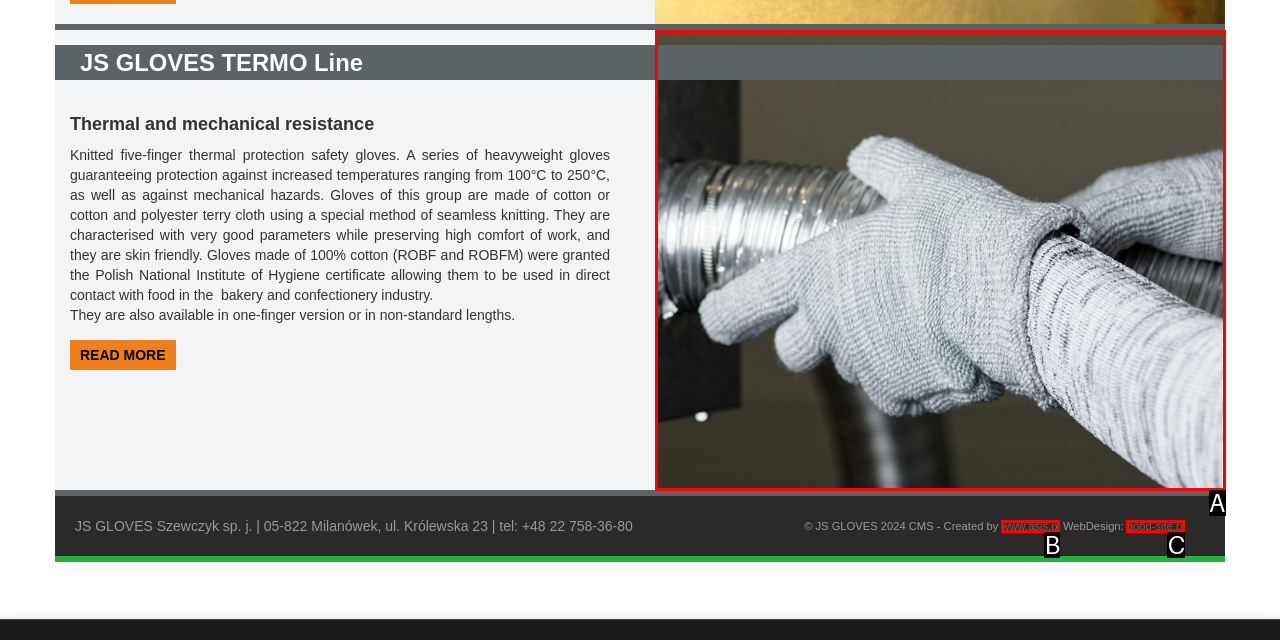Identify which option matches the following description: good-site.pl
Answer by giving the letter of the correct option directly.

C